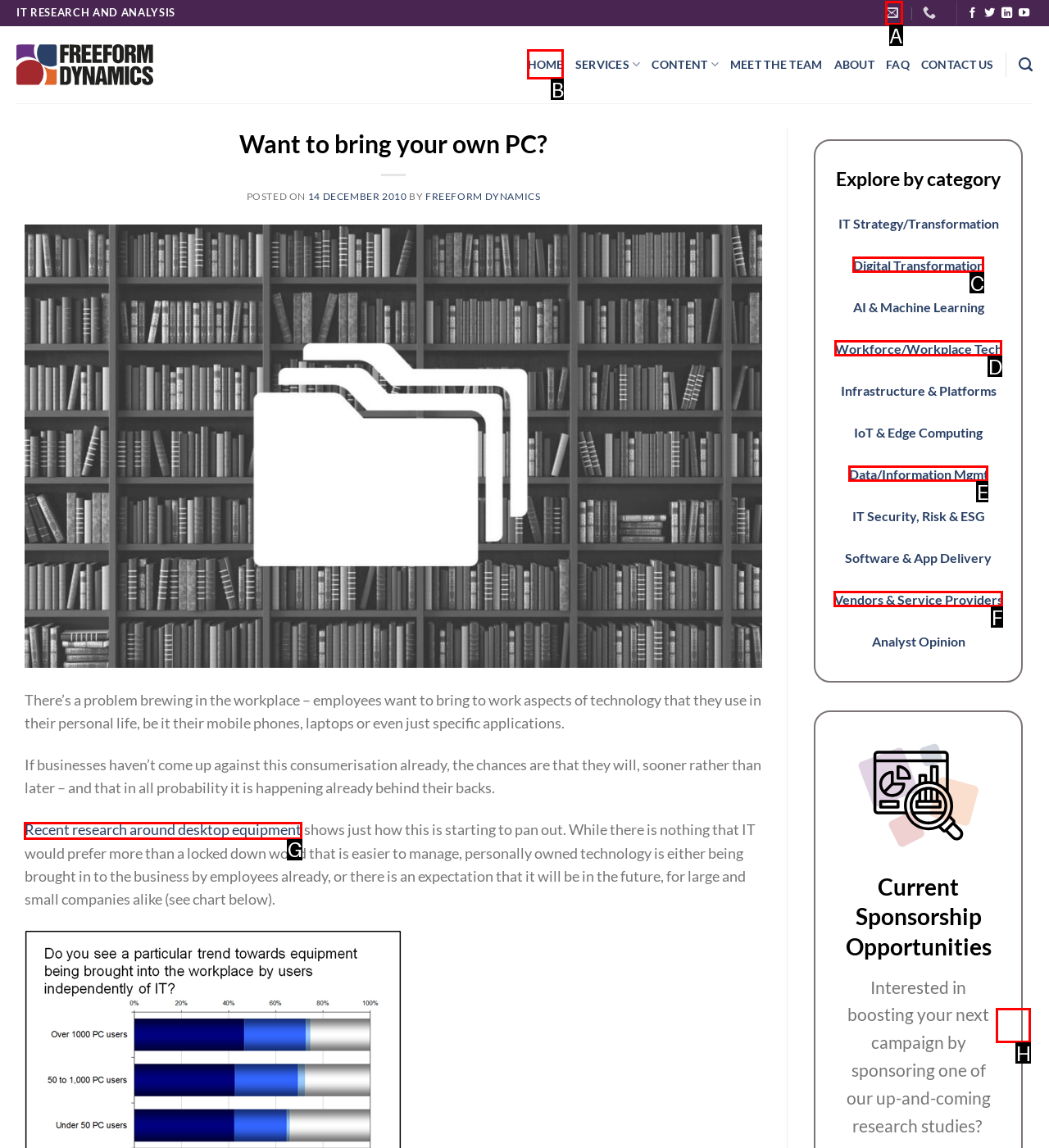Select the appropriate letter to fulfill the given instruction: Explore recent research around desktop equipment
Provide the letter of the correct option directly.

G